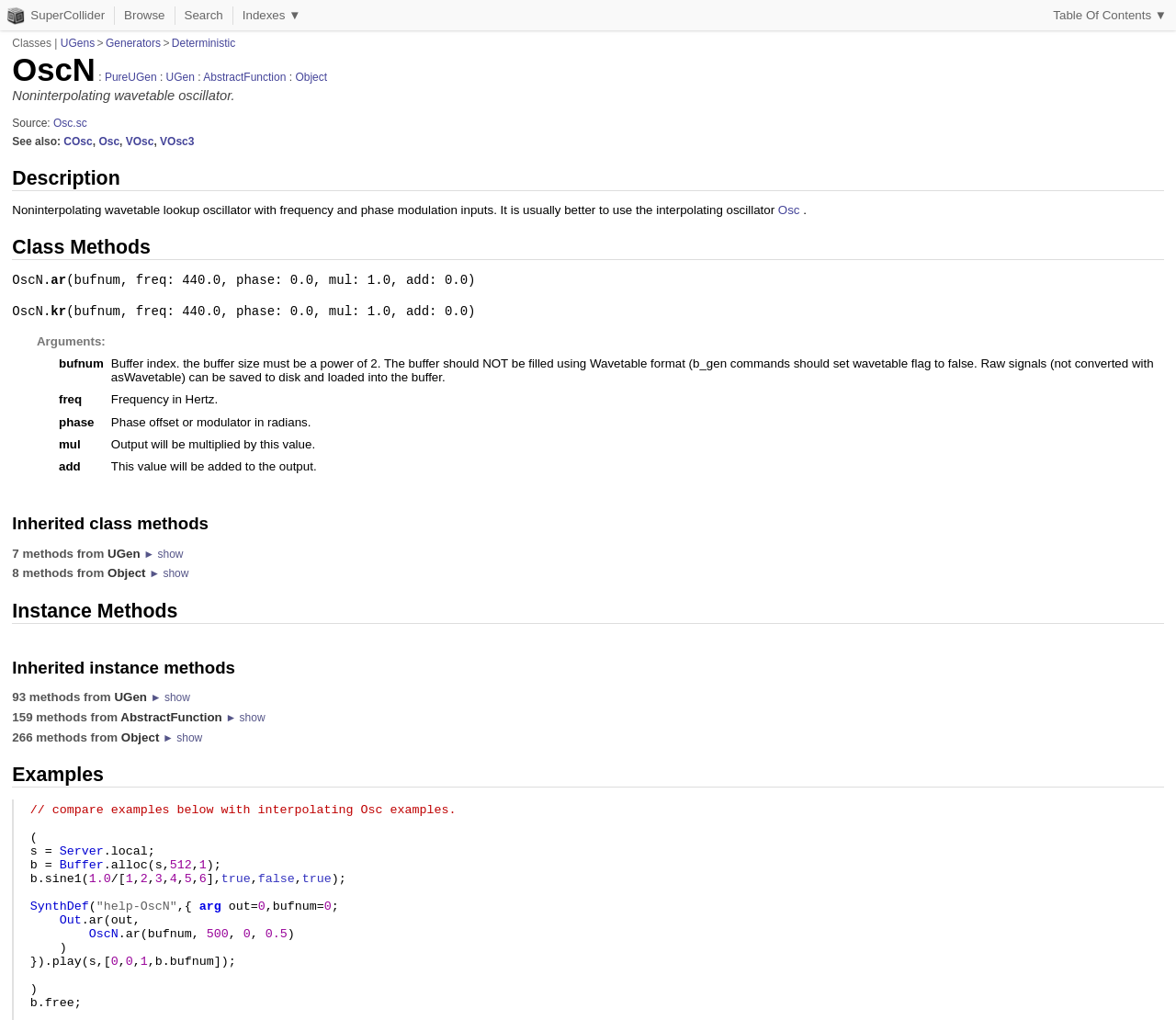Based on the element description Inherited class methods, identify the bounding box coordinates for the UI element. The coordinates should be in the format (top-left x, top-left y, bottom-right x, bottom-right y) and within the 0 to 1 range.

[0.01, 0.504, 0.177, 0.523]